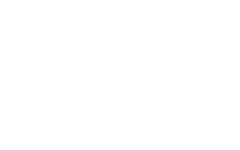Describe all the aspects of the image extensively.

This image features the logo of Maxim Photo Studio, a wedding photography business based in Cincinnati. The logo is designed to represent the studio’s brand, emphasizing their focus on capturing memorable moments, such as engagements and weddings. The clean design suggests professionalism and creativity, attributes that are likely valued by couples looking for photographers. As showcased in this image, Maxim Photo Studio has a strong presence in the wedding photography scene, with recent posts highlighting their work, including engagement sessions at iconic locations like Smale Riverfront Park. The studio’s expertise is demonstrated through their playful and engaging photography style, appealing to a modern audience.